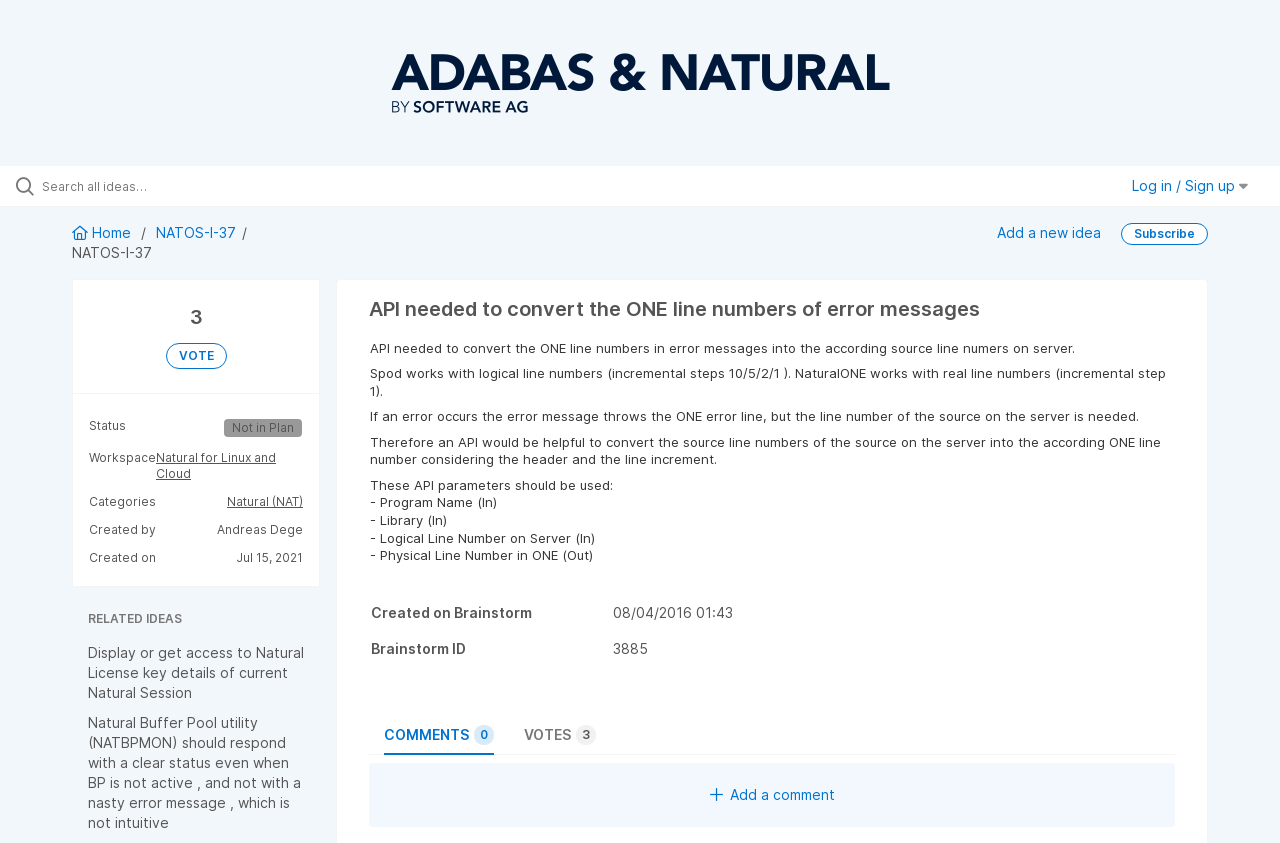Kindly determine the bounding box coordinates of the area that needs to be clicked to fulfill this instruction: "Search for ideas".

[0.027, 0.206, 0.212, 0.235]